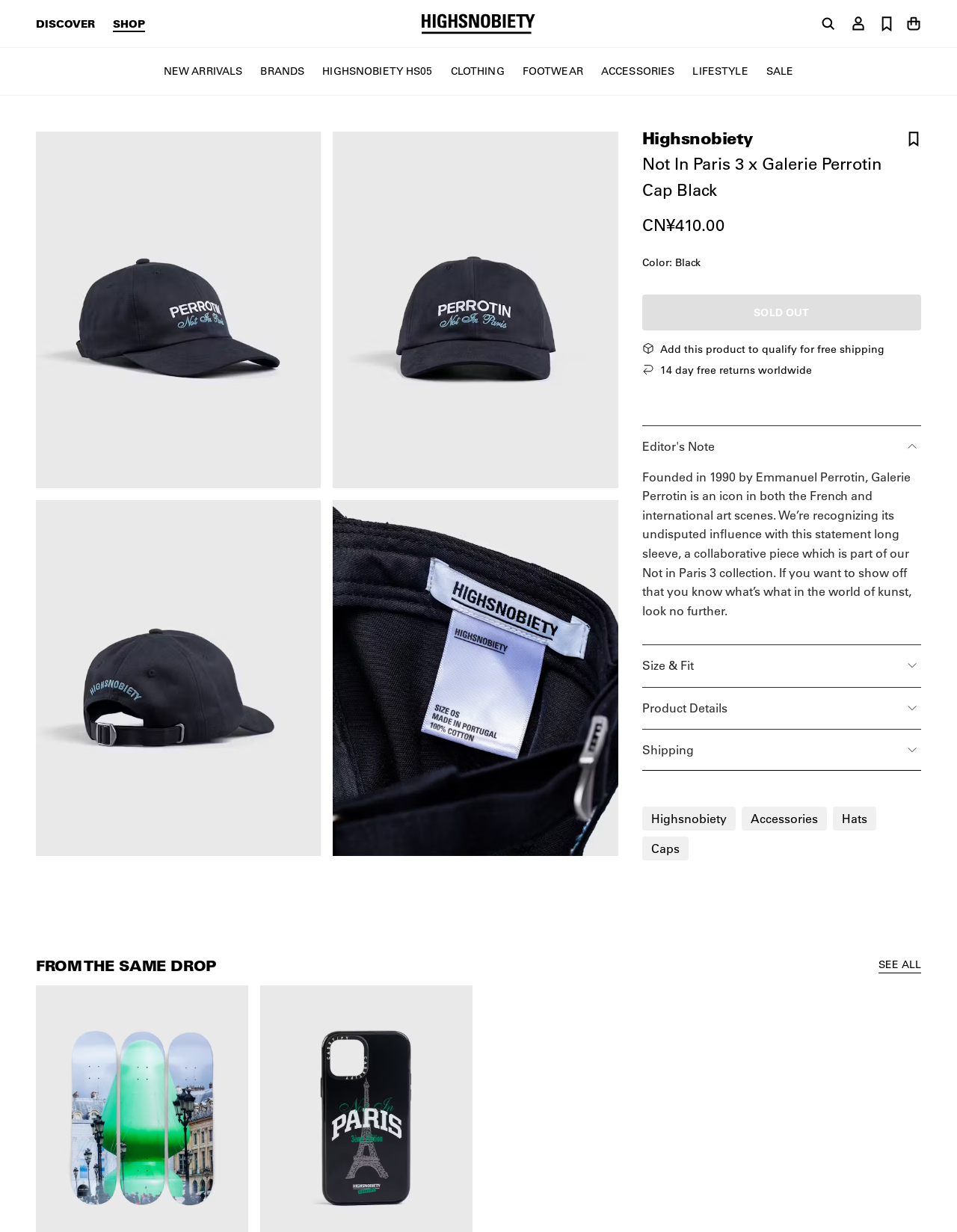Give a concise answer using only one word or phrase for this question:
What is the return policy of the product?

14 day free returns worldwide